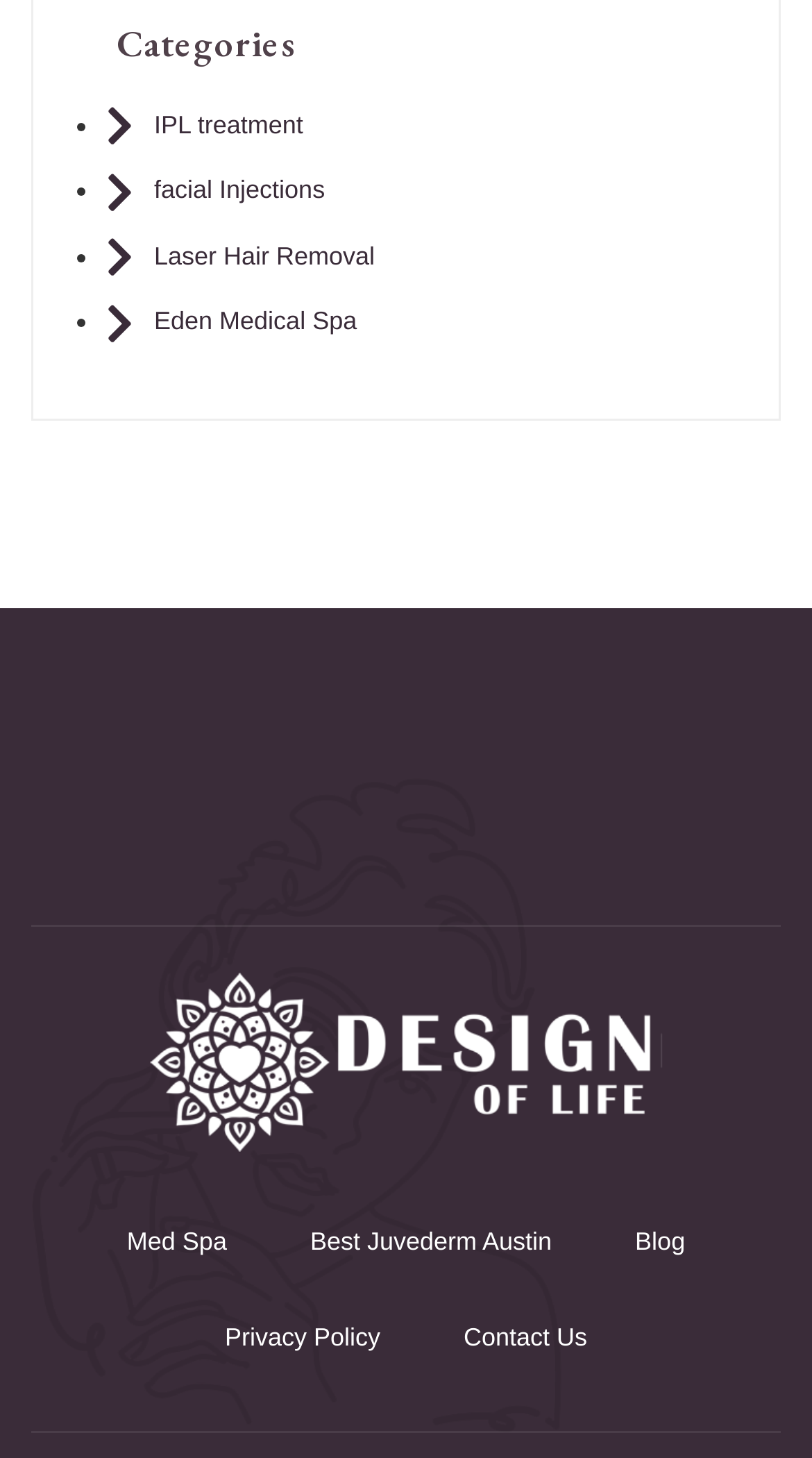Given the content of the image, can you provide a detailed answer to the question?
How many categories are listed?

I counted the number of list markers (•) and corresponding links under the 'Categories' heading, and there are 4 categories listed.